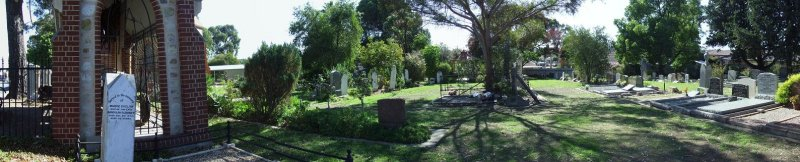What is the effect of sunlight on the cemetery grounds?
Please analyze the image and answer the question with as much detail as possible.

According to the caption, 'sunlight filters through the leaves, casting gentle shadows across the grounds', which creates a peaceful ambiance in the cemetery.